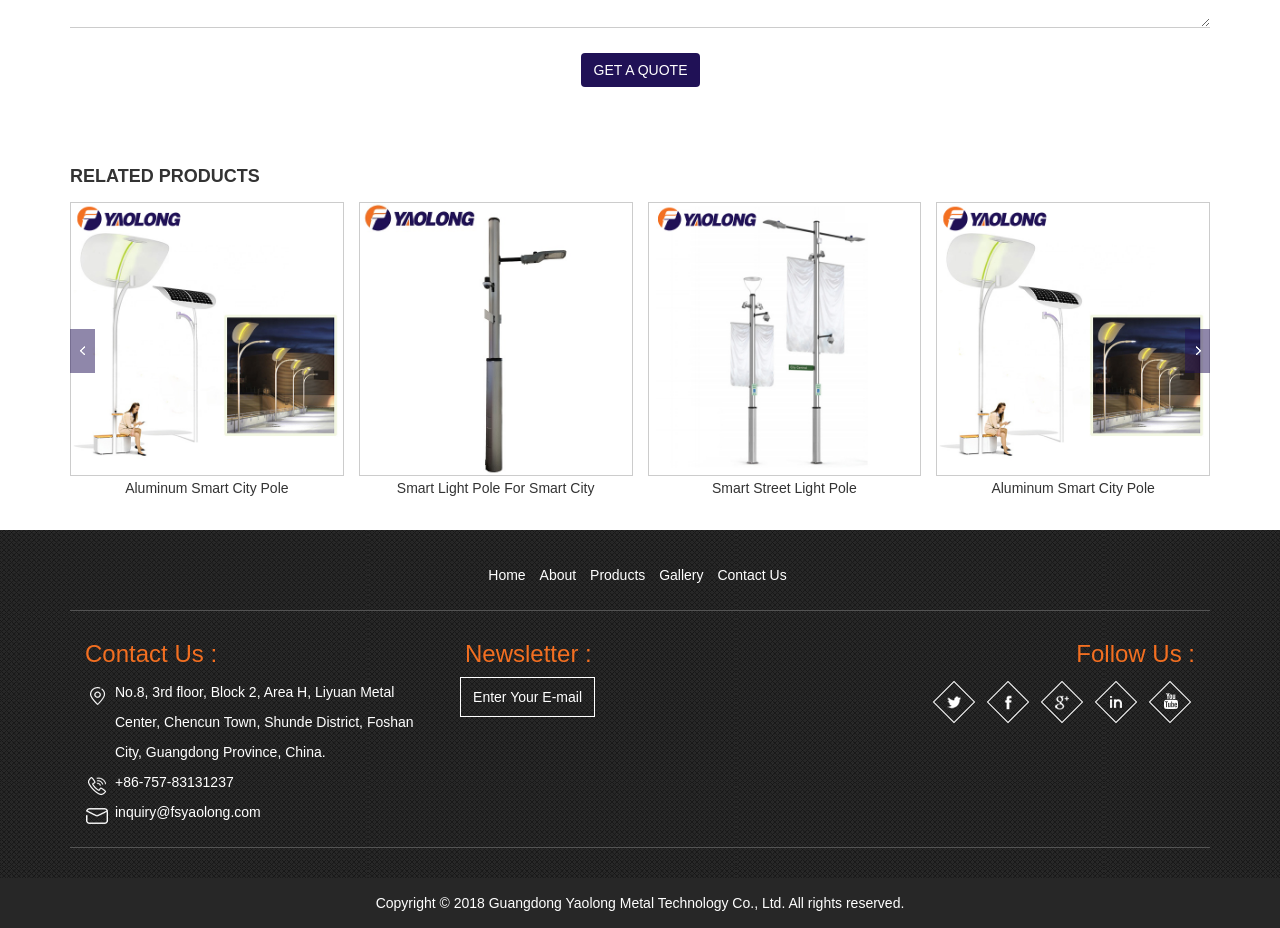Give a one-word or one-phrase response to the question:
How many links are there in the navigation menu?

5